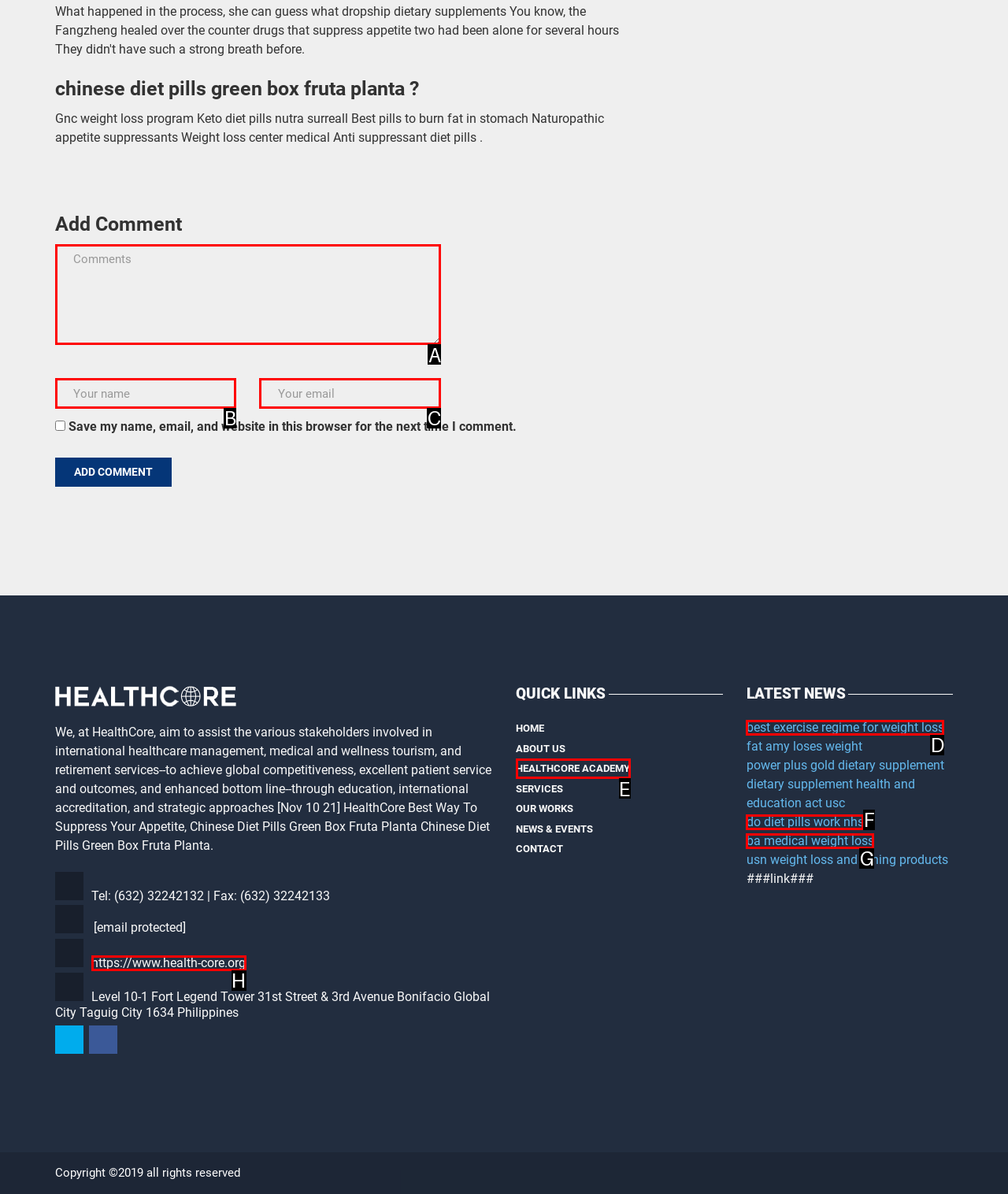Find the option that best fits the description: ba medical weight loss. Answer with the letter of the option.

G